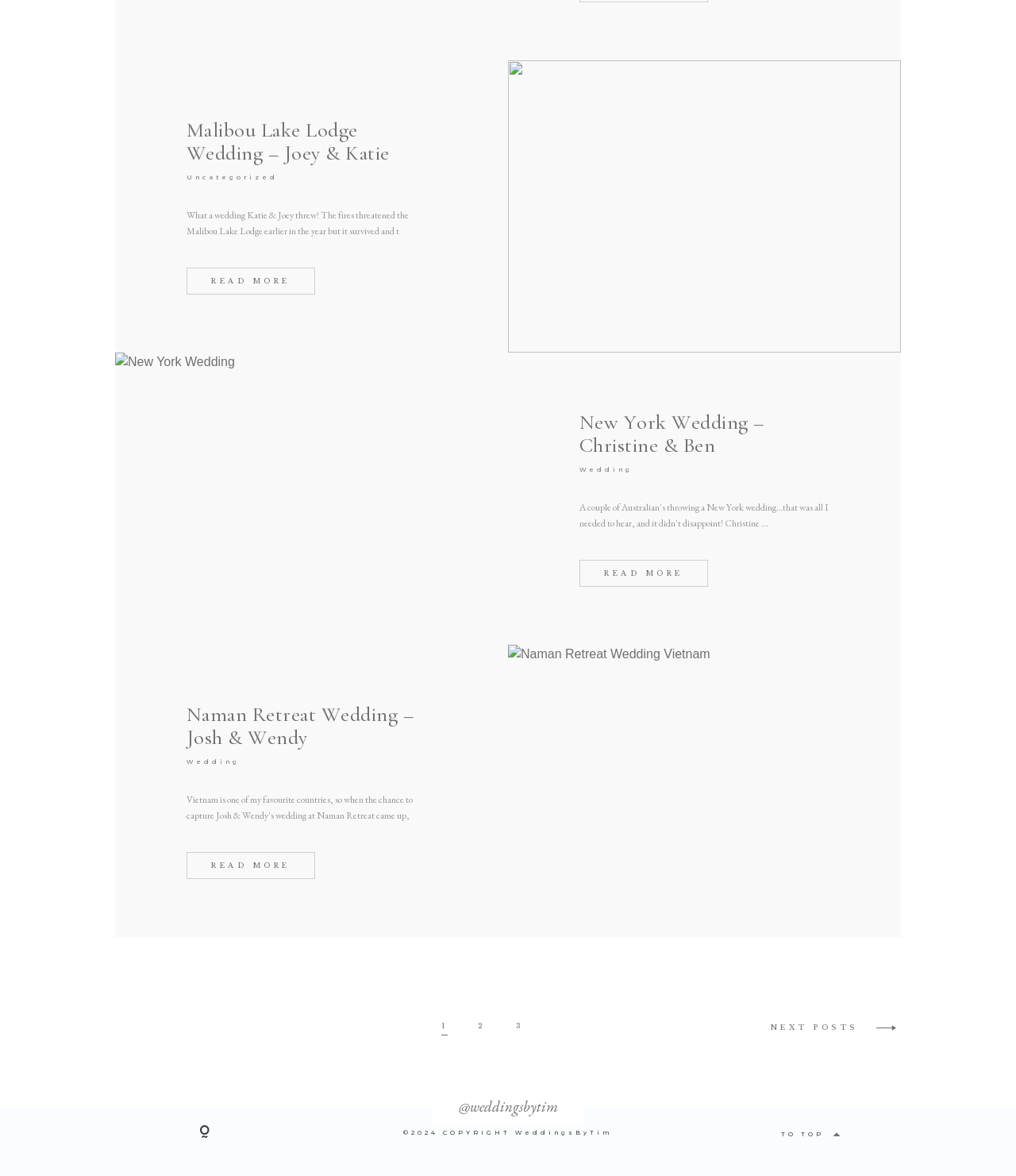Provide your answer in a single word or phrase: 
What is the destination of the 'NEXT POSTS' link?

Next page